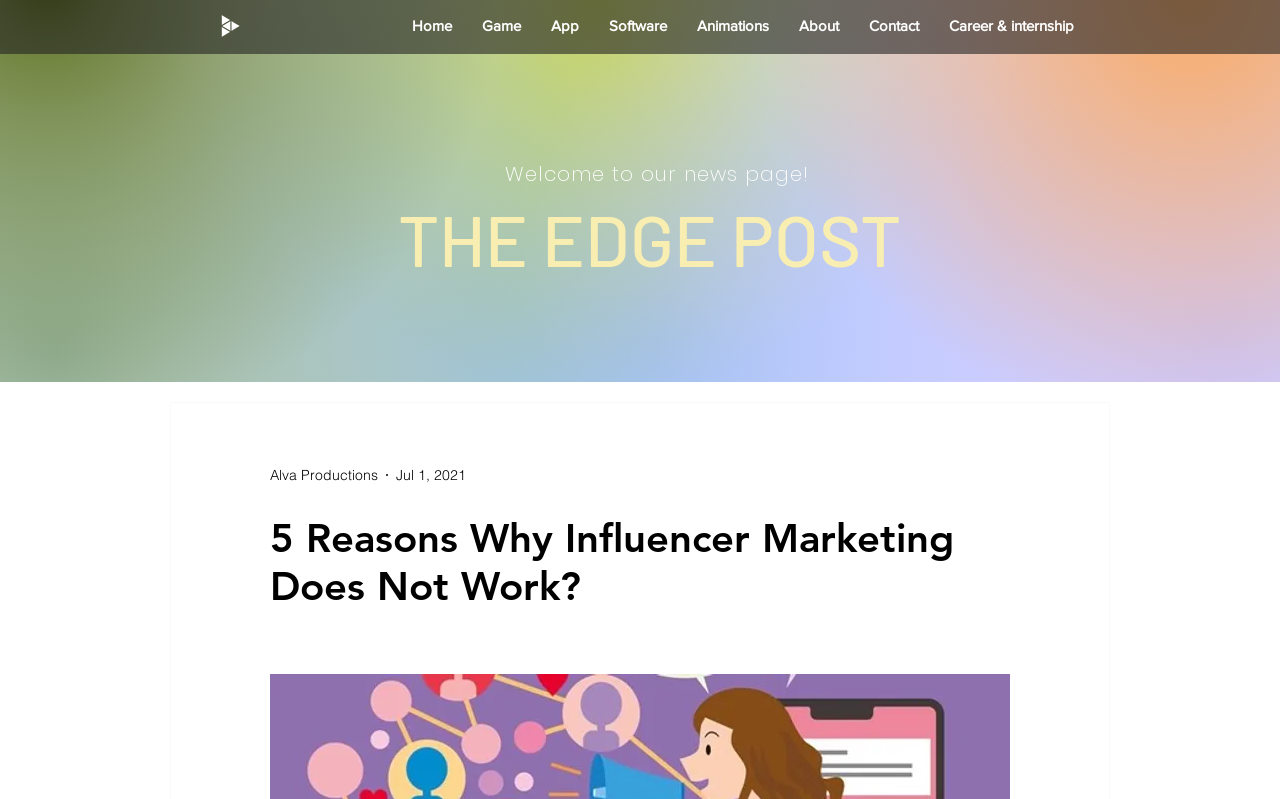Can you give a comprehensive explanation to the question given the content of the image?
How many reasons are mentioned for influencer marketing not working?

I found a heading element with the text '5 Reasons Why Influencer Marketing Does Not Work?', which suggests that 5 reasons are mentioned for influencer marketing not working.